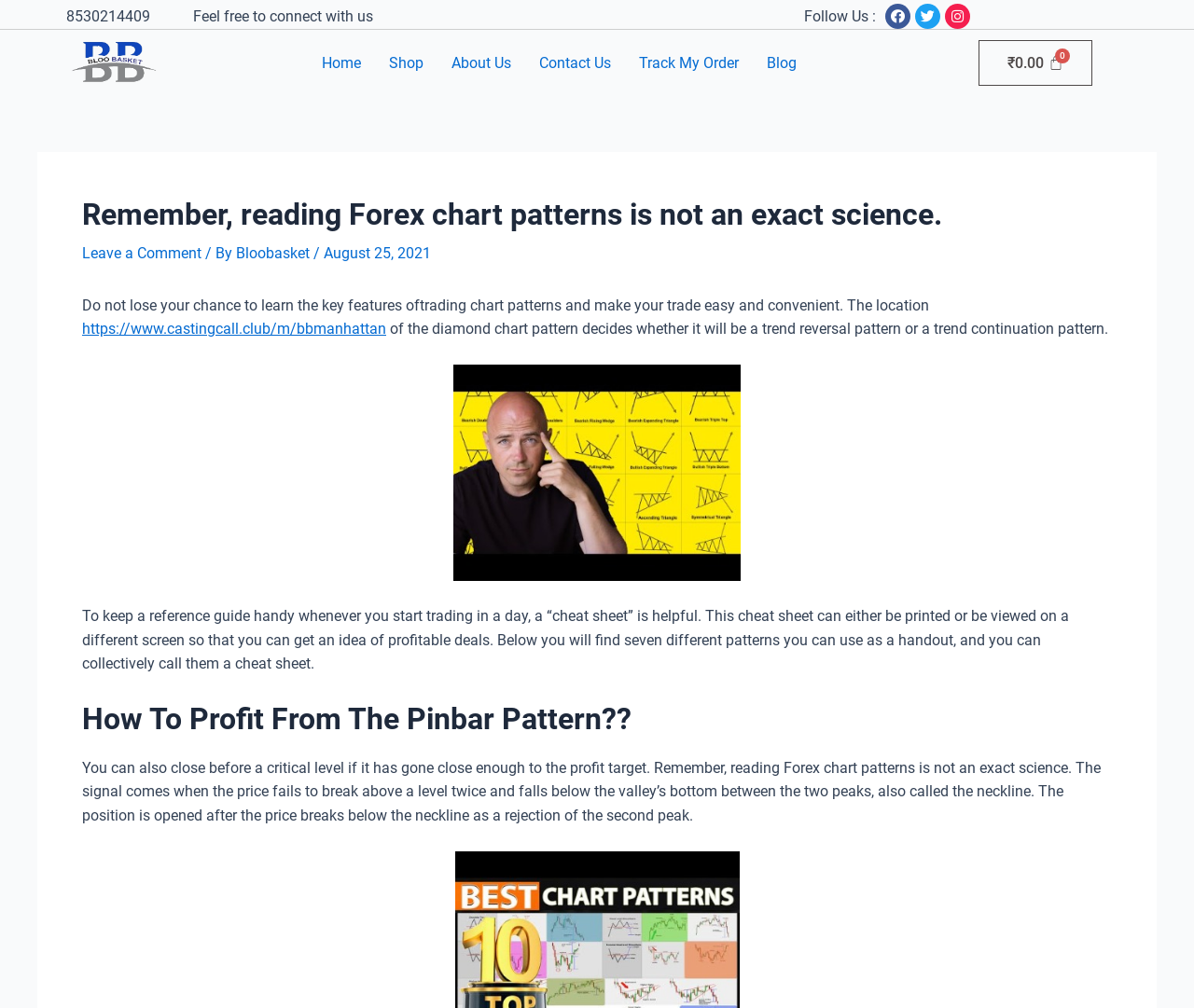Identify the bounding box coordinates for the element you need to click to achieve the following task: "Read the blog". The coordinates must be four float values ranging from 0 to 1, formatted as [left, top, right, bottom].

[0.63, 0.041, 0.679, 0.084]